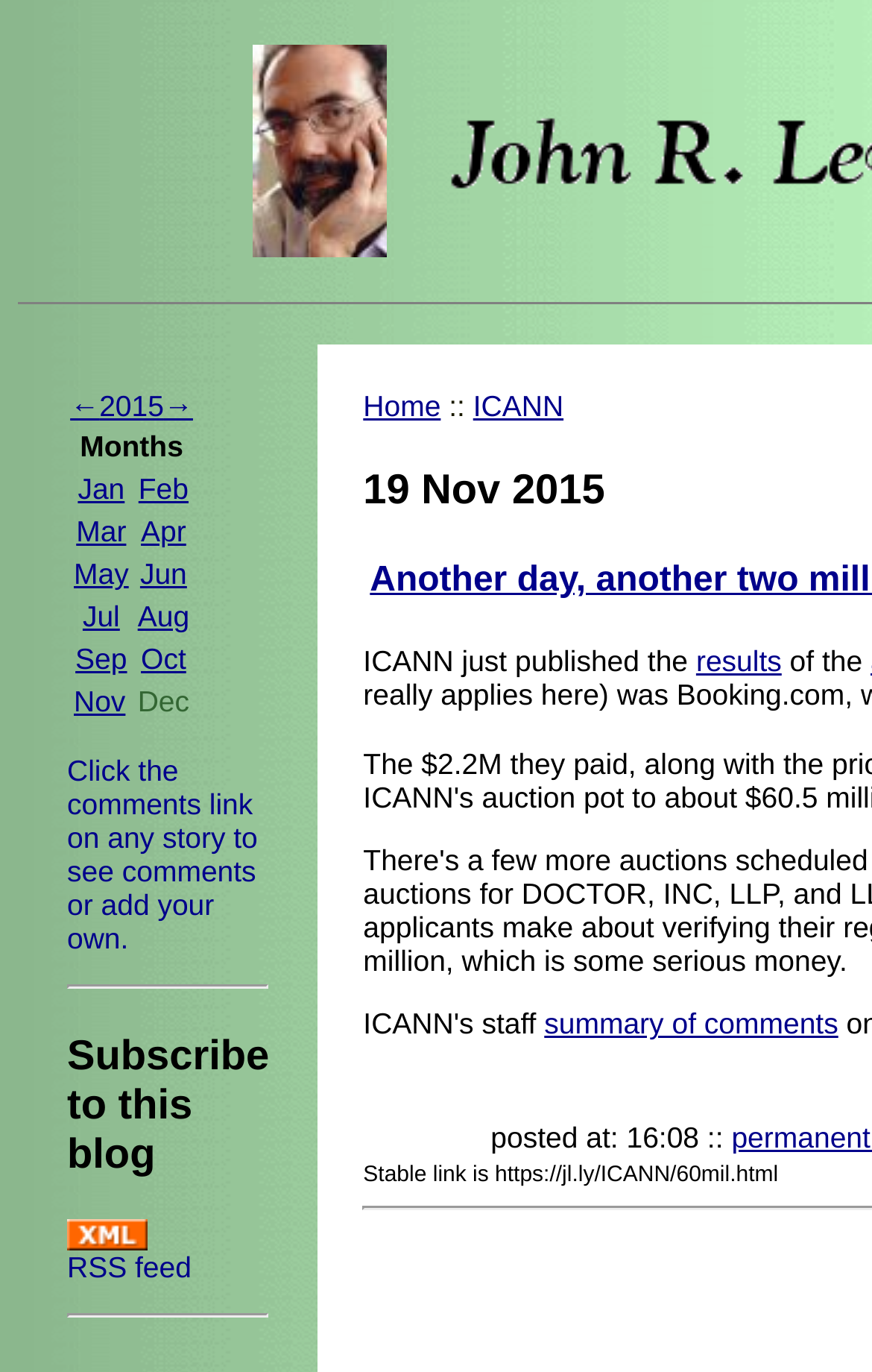Pinpoint the bounding box coordinates of the clickable area needed to execute the instruction: "View the RSS feed". The coordinates should be specified as four float numbers between 0 and 1, i.e., [left, top, right, bottom].

[0.077, 0.893, 0.22, 0.937]